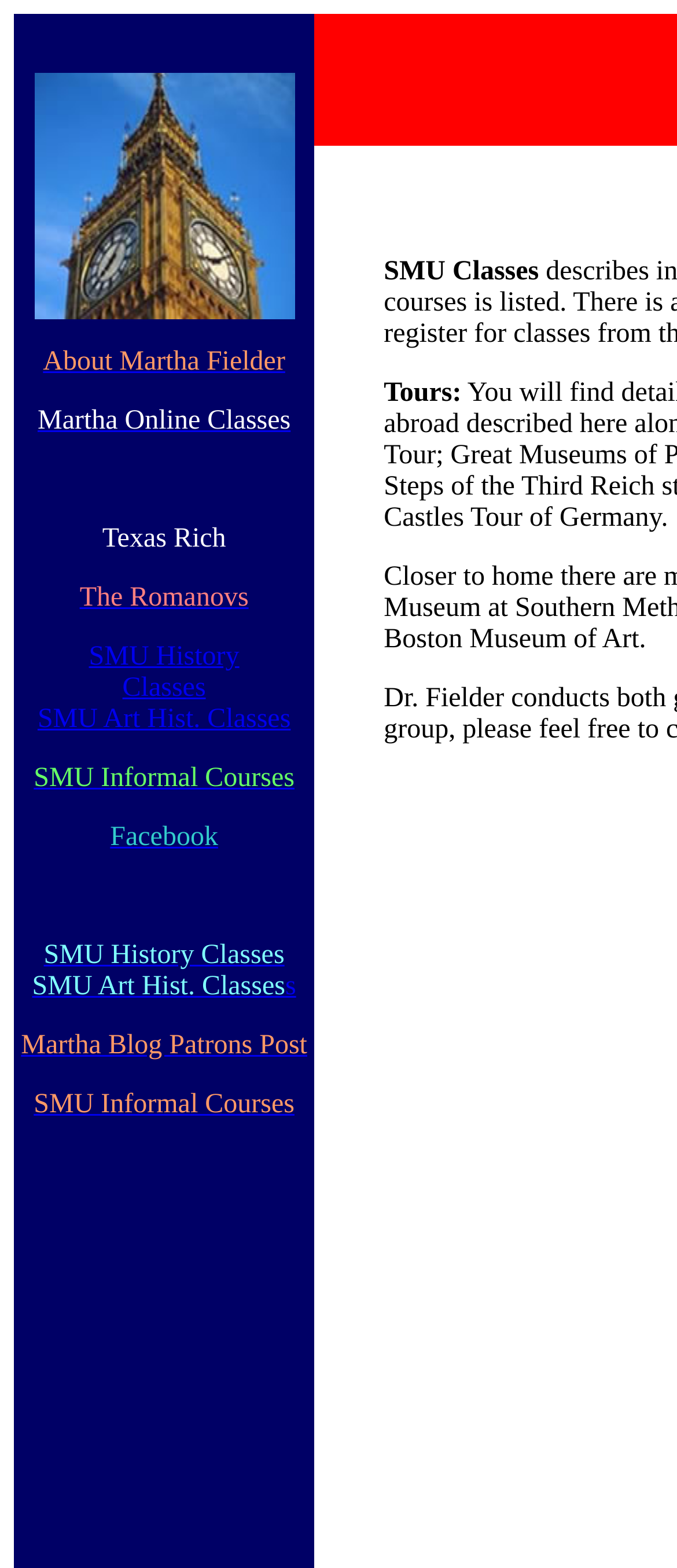What is the purpose of the 'Facebook' link?
Based on the image, answer the question in a detailed manner.

I inferred this answer by recognizing the 'Facebook' link as a social media platform. The presence of this link suggests that the webpage is connected to a Facebook page or profile.